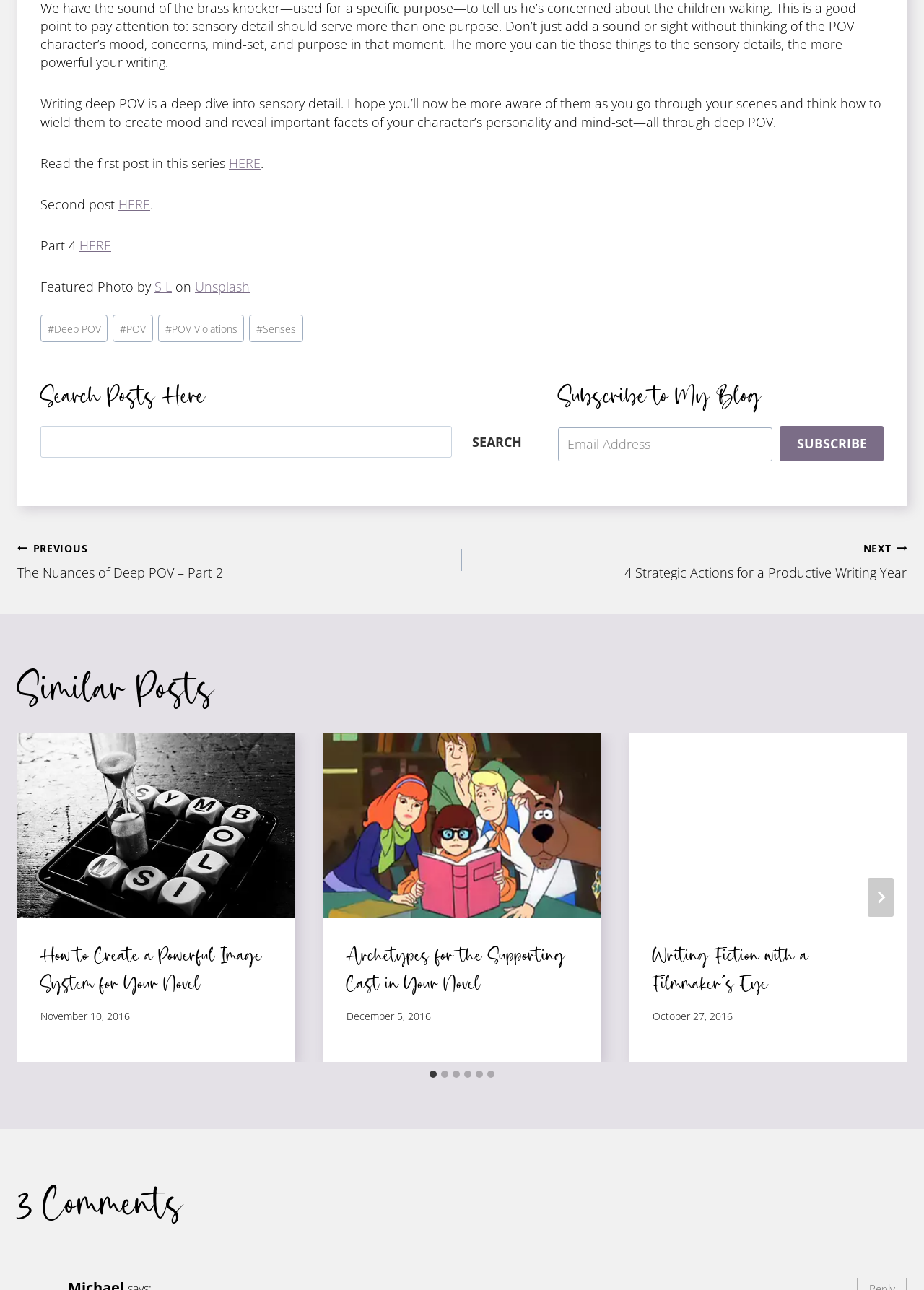What is the category of the post?
Refer to the image and give a detailed answer to the question.

The category of the post can be determined by looking at the post tags, which include 'Deep POV', 'POV', 'POV Violations', and 'Senses'. The most relevant category is 'POV', which is a writing technique.